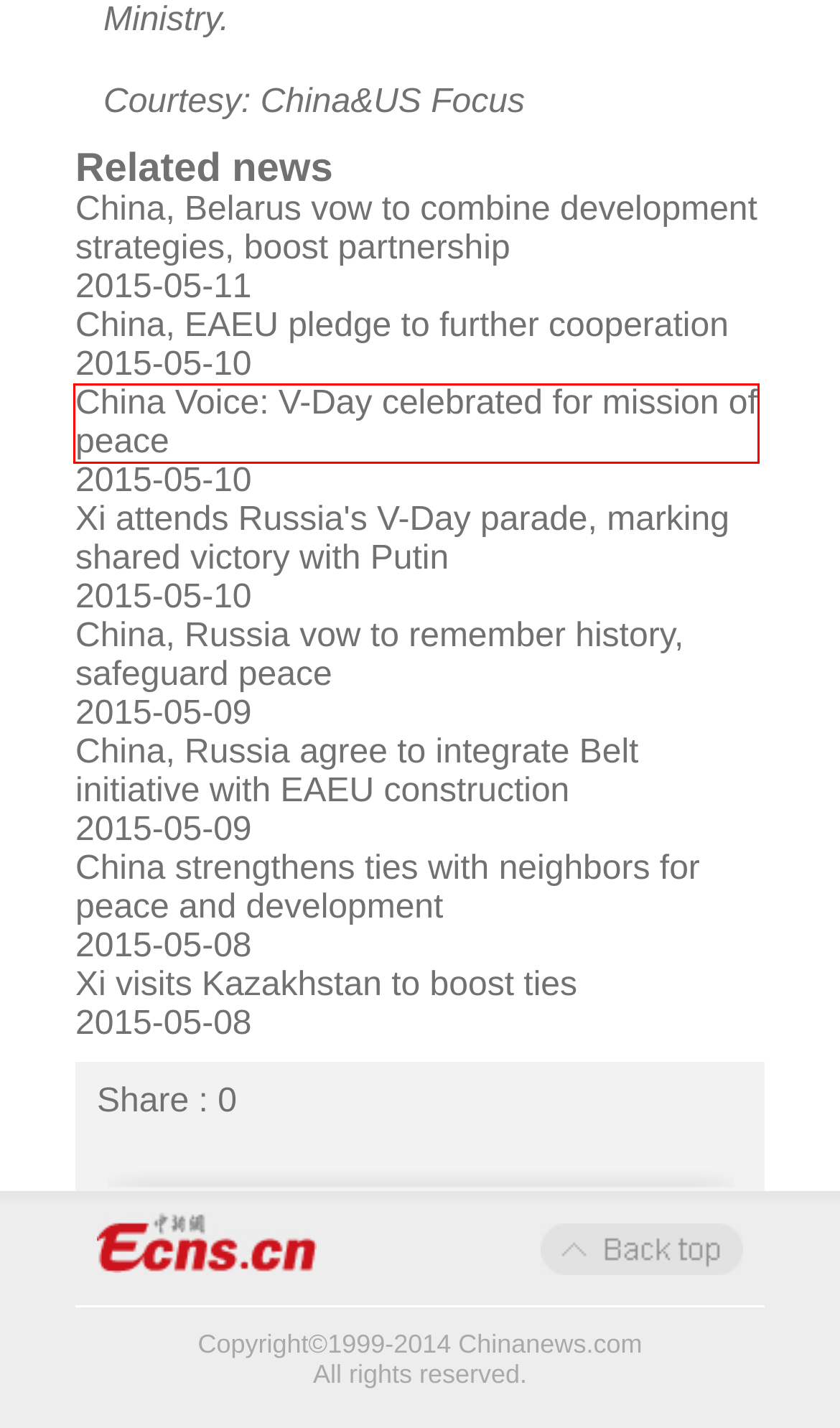You are given a screenshot of a webpage with a red rectangle bounding box around a UI element. Select the webpage description that best matches the new webpage after clicking the element in the bounding box. Here are the candidates:
A. China strengthens ties with neighbors for peace and development
B. Xi attends Russia's V-Day parade, marking shared victory with Putin
C. China, Russia agree to integrate Belt initiative with EAEU construction
D. China, Russia vow to remember history, safeguard peace
E. China, Belarus vow to combine development strategies, boost partnership
F. Xi visits Kazakhstan to boost ties
G. China, EAEU pledge to further cooperation
H. China Voice: V-Day celebrated for mission of peace

H